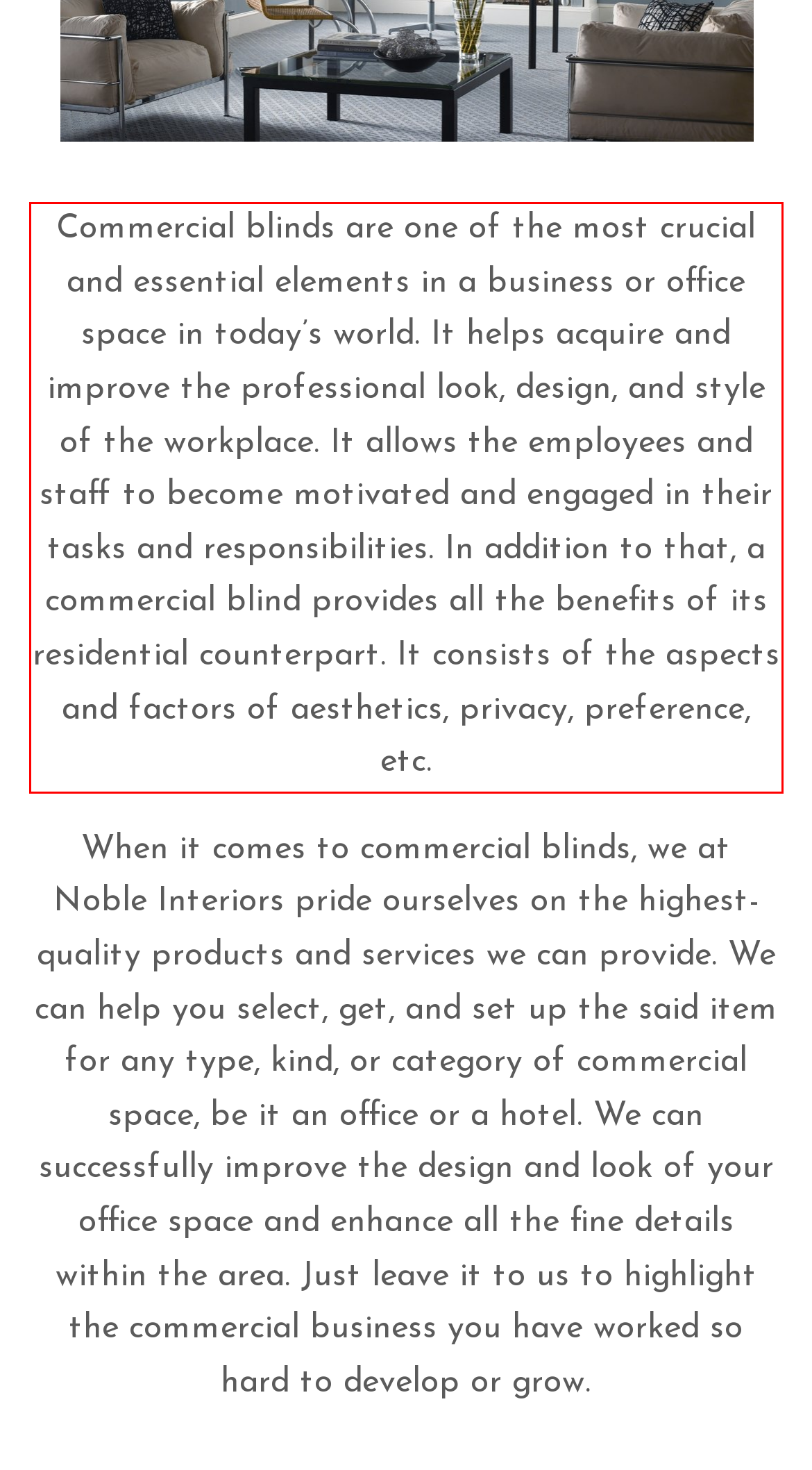Given a screenshot of a webpage with a red bounding box, please identify and retrieve the text inside the red rectangle.

Commercial blinds are one of the most crucial and essential elements in a business or office space in today’s world. It helps acquire and improve the professional look, design, and style of the workplace. It allows the employees and staff to become motivated and engaged in their tasks and responsibilities. In addition to that, a commercial blind provides all the benefits of its residential counterpart. It consists of the aspects and factors of aesthetics, privacy, preference, etc.